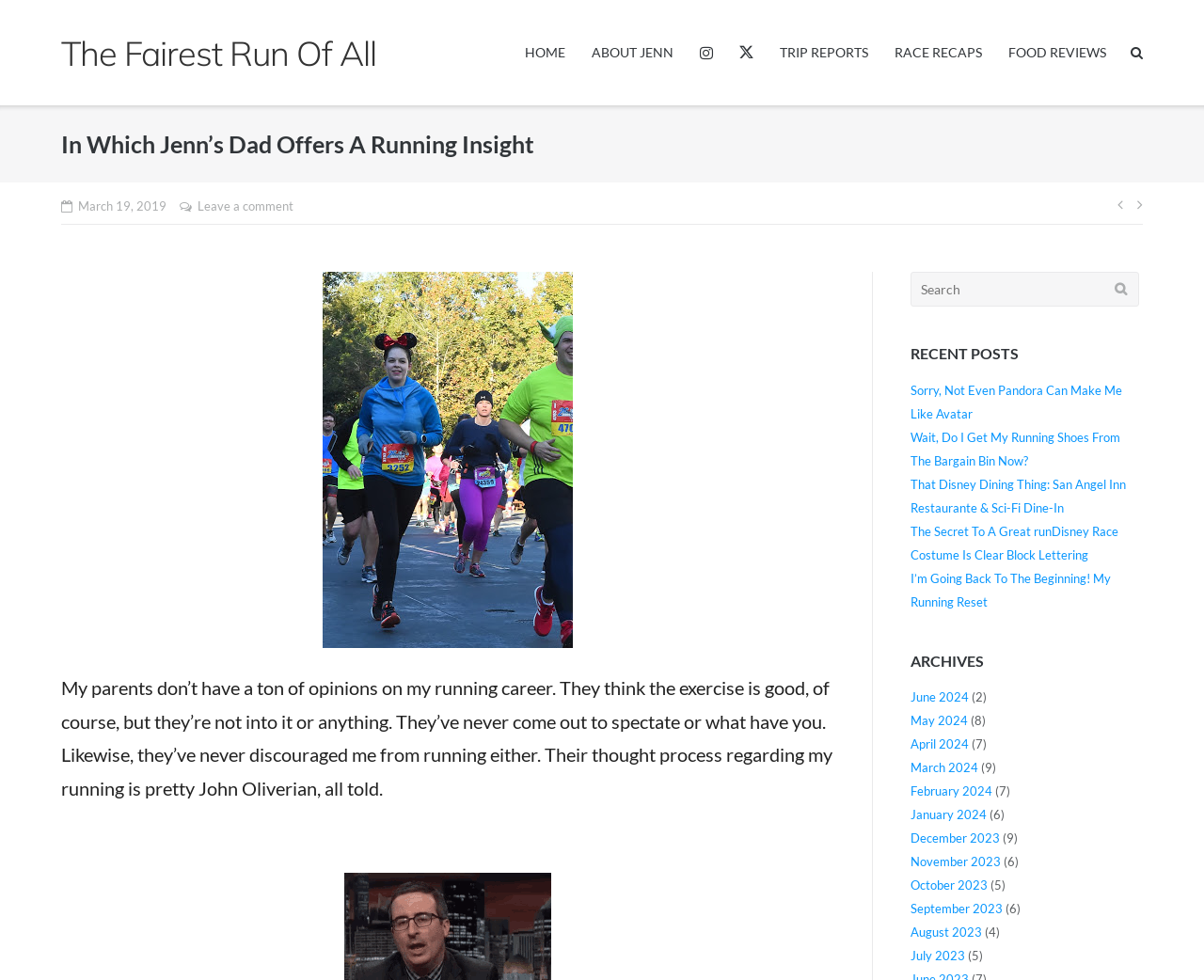Detail the various sections and features present on the webpage.

This webpage is a blog post titled "In Which Jenn's Dad Offers A Running Insight" on a website called "The Fairest Run Of All". The top section of the page features a navigation menu with links to "HOME", "ABOUT JENN", social media profiles, "TRIP REPORTS", "RACE RECAPS", and "FOOD REVIEWS". Below this menu, there is a heading with the title of the blog post, followed by a table with a timestamp and a link to leave a comment.

The main content of the page is a block of text that discusses the author's parents' opinions on their running career. The text is positioned in the middle of the page, with a large image of a runner to its right. 

To the right of the main content, there is a sidebar with a search box and a section titled "RECENT POSTS" that lists five links to other blog posts. Below this, there is a section titled "ARCHIVES" that lists links to monthly archives of blog posts, with the number of posts in each month indicated in parentheses.

At the very top of the page, there is a link to the website's homepage, and at the bottom of the page, there are navigation links to move to the previous or next post.